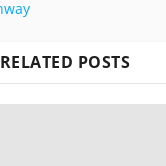Give a detailed account of what is happening in the image.

The image features a heading labeled "RELATED POSTS," situated prominently on the page beneath other content. This section likely provides readers with links to similar articles or posts that expand on topics of interest. The layout is clean and organized, emphasizing the importance of related content for user engagement.